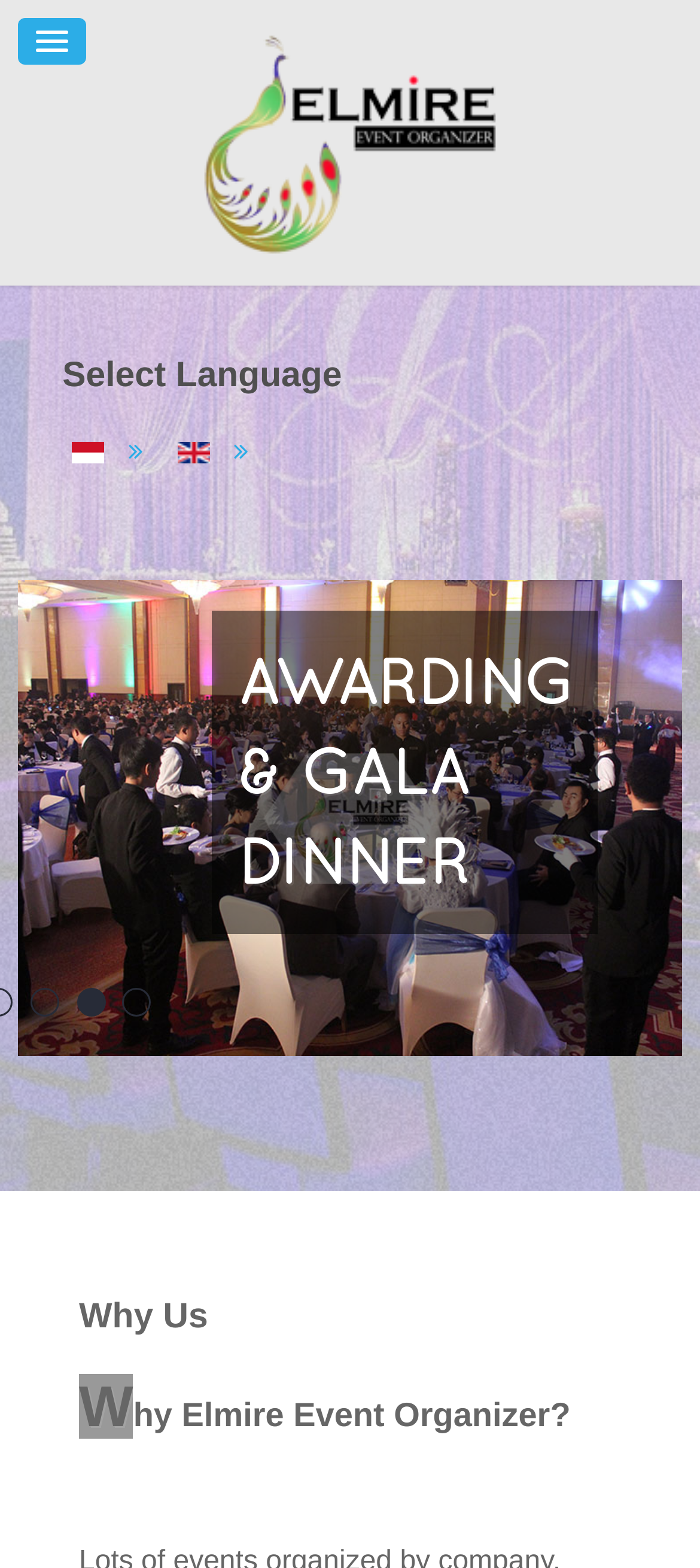What is the title of the section below the event types?
Using the visual information from the image, give a one-word or short-phrase answer.

Why Us